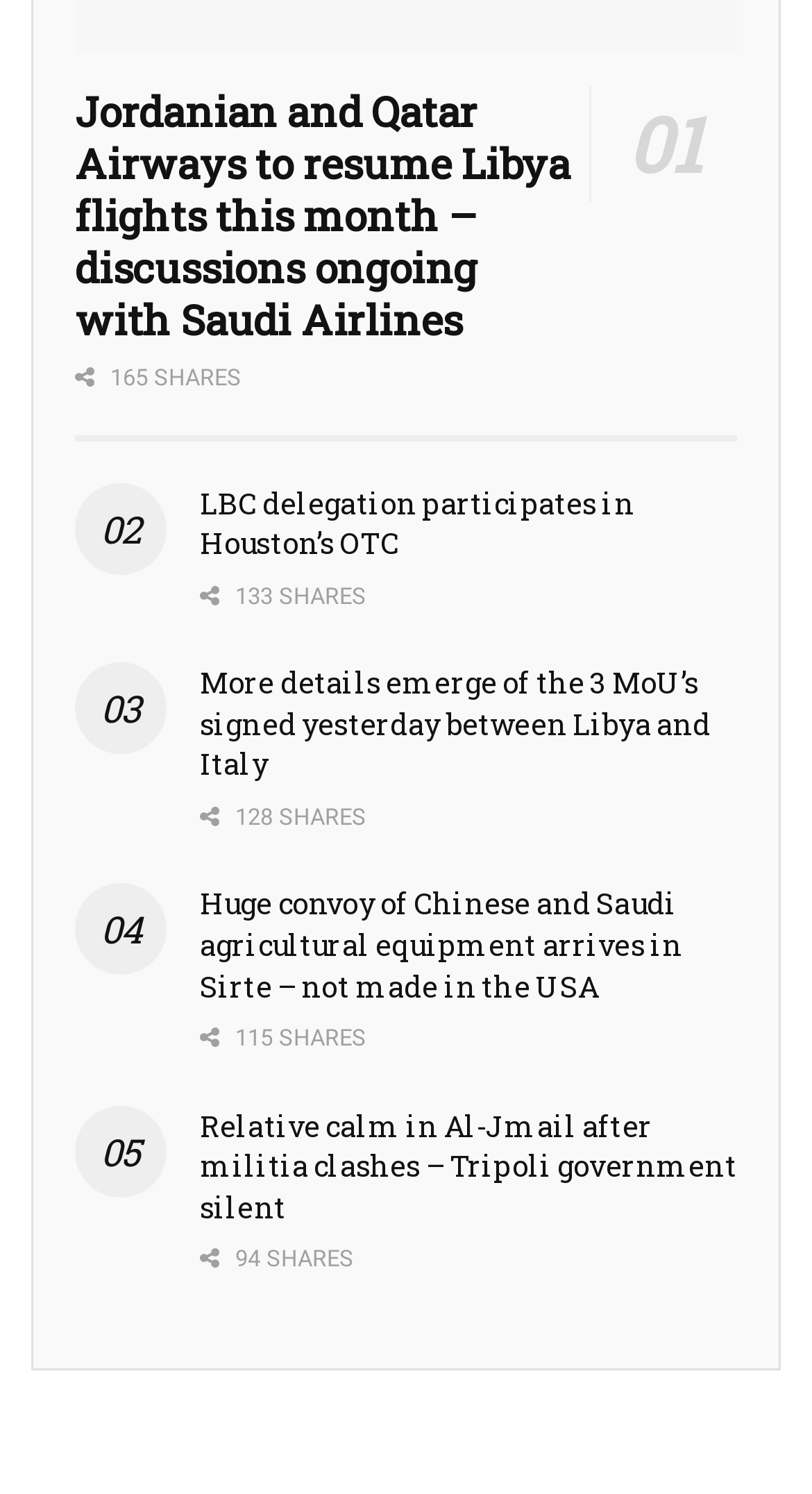Locate the bounding box coordinates of the segment that needs to be clicked to meet this instruction: "Read more about LBC delegation participating in Houston’s OTC".

[0.246, 0.323, 0.781, 0.377]